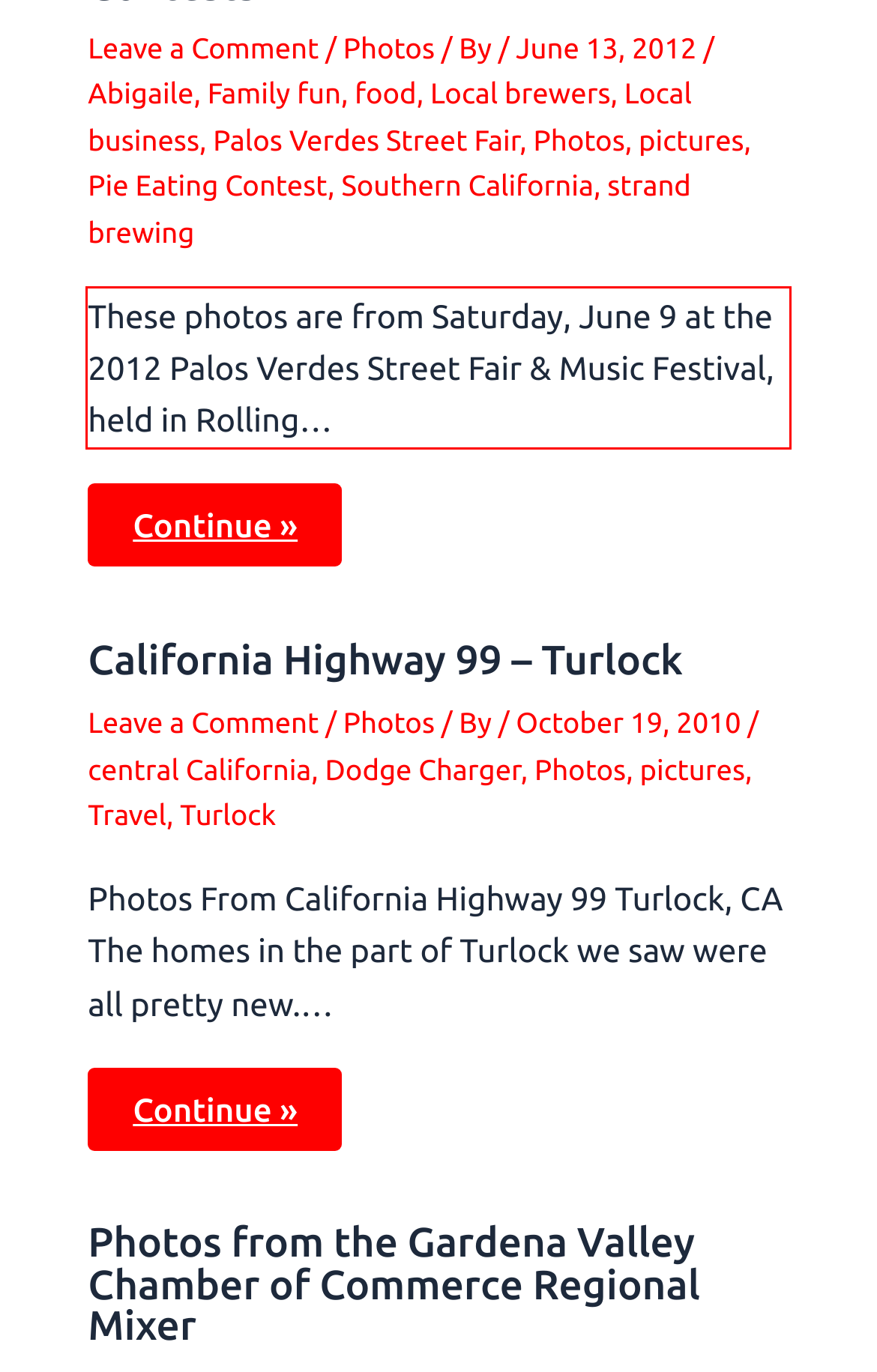Given a screenshot of a webpage with a red bounding box, extract the text content from the UI element inside the red bounding box.

These photos are from Saturday, June 9 at the 2012 Palos Verdes Street Fair & Music Festival, held in Rolling…